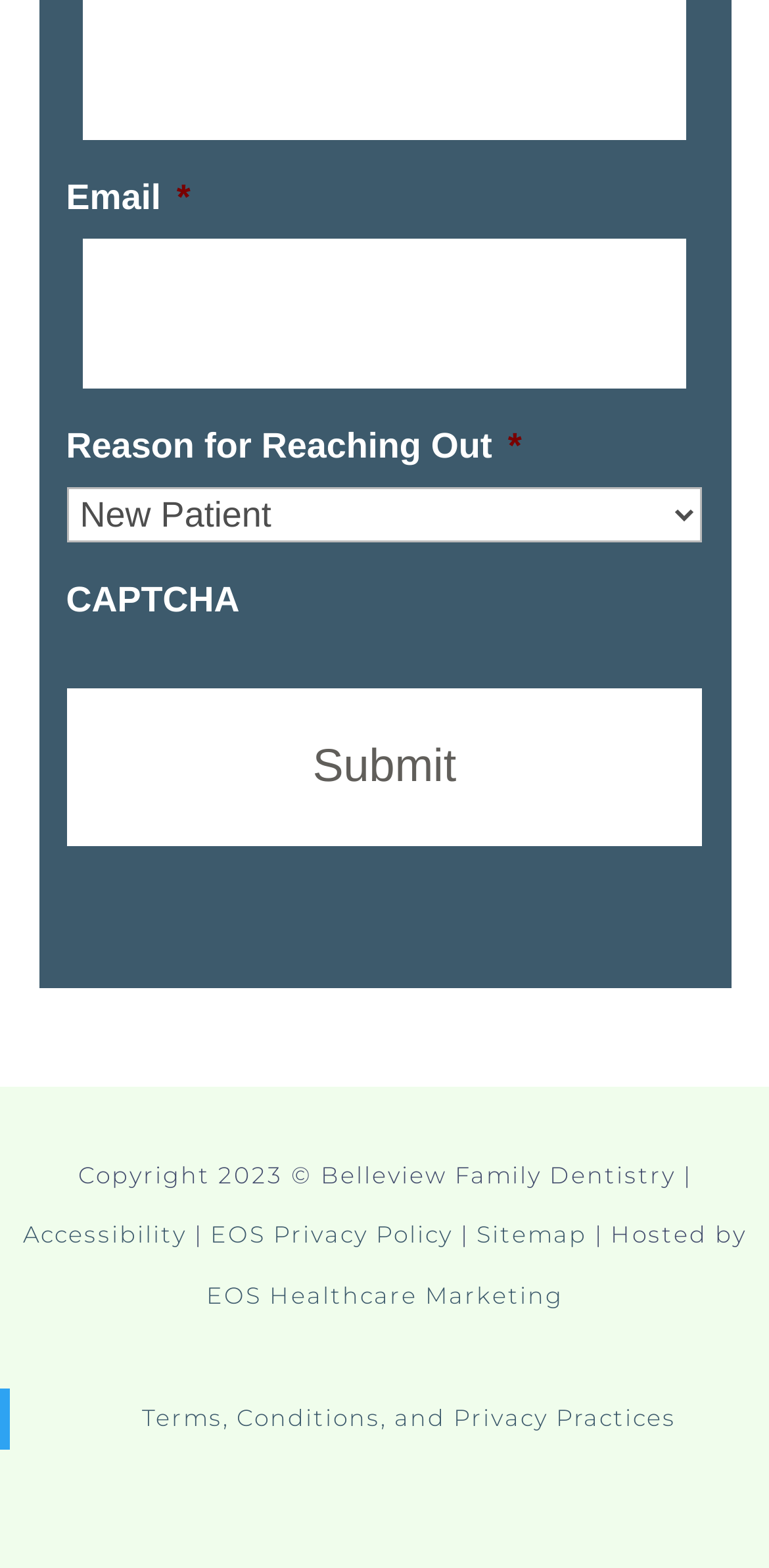What is the copyright year?
Please respond to the question with as much detail as possible.

The copyright information is displayed at the bottom of the page, stating 'Copyright 2023 © Belleview Family Dentistry |', which indicates that the copyright year is 2023.